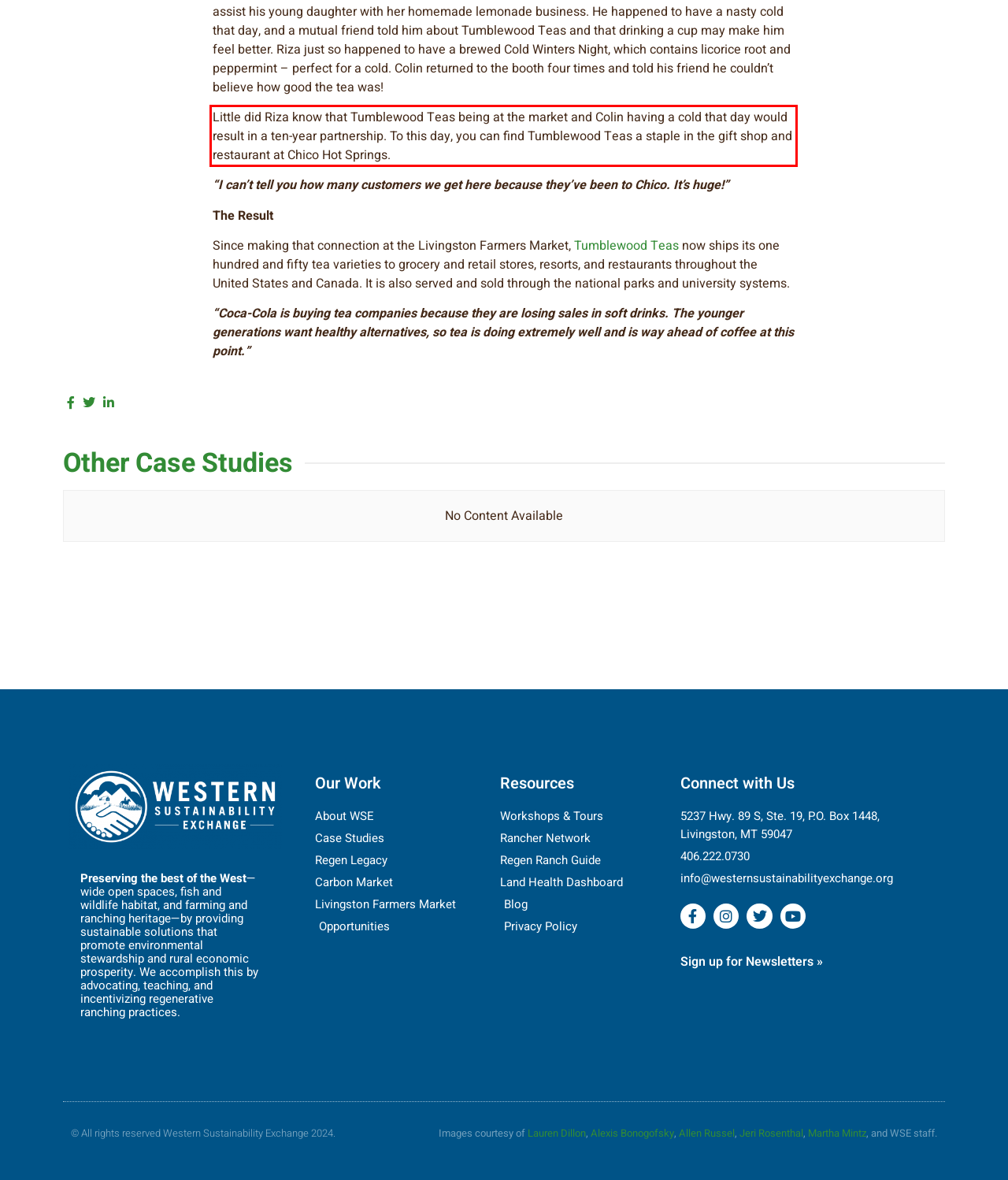Within the screenshot of the webpage, there is a red rectangle. Please recognize and generate the text content inside this red bounding box.

Little did Riza know that Tumblewood Teas being at the market and Colin having a cold that day would result in a ten-year partnership. To this day, you can find Tumblewood Teas a staple in the gift shop and restaurant at Chico Hot Springs.